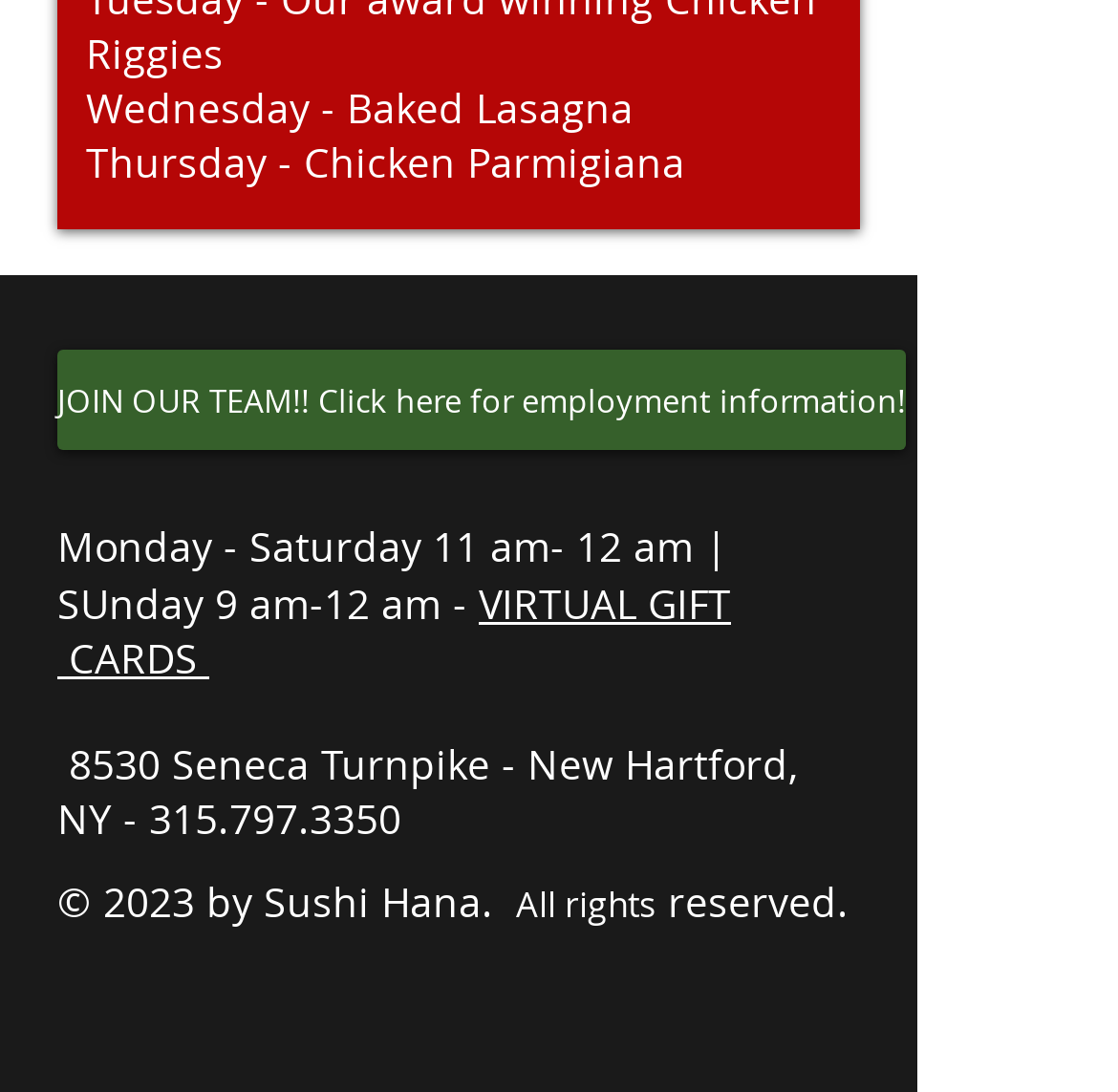Respond with a single word or phrase:
How many social media platforms are listed?

3